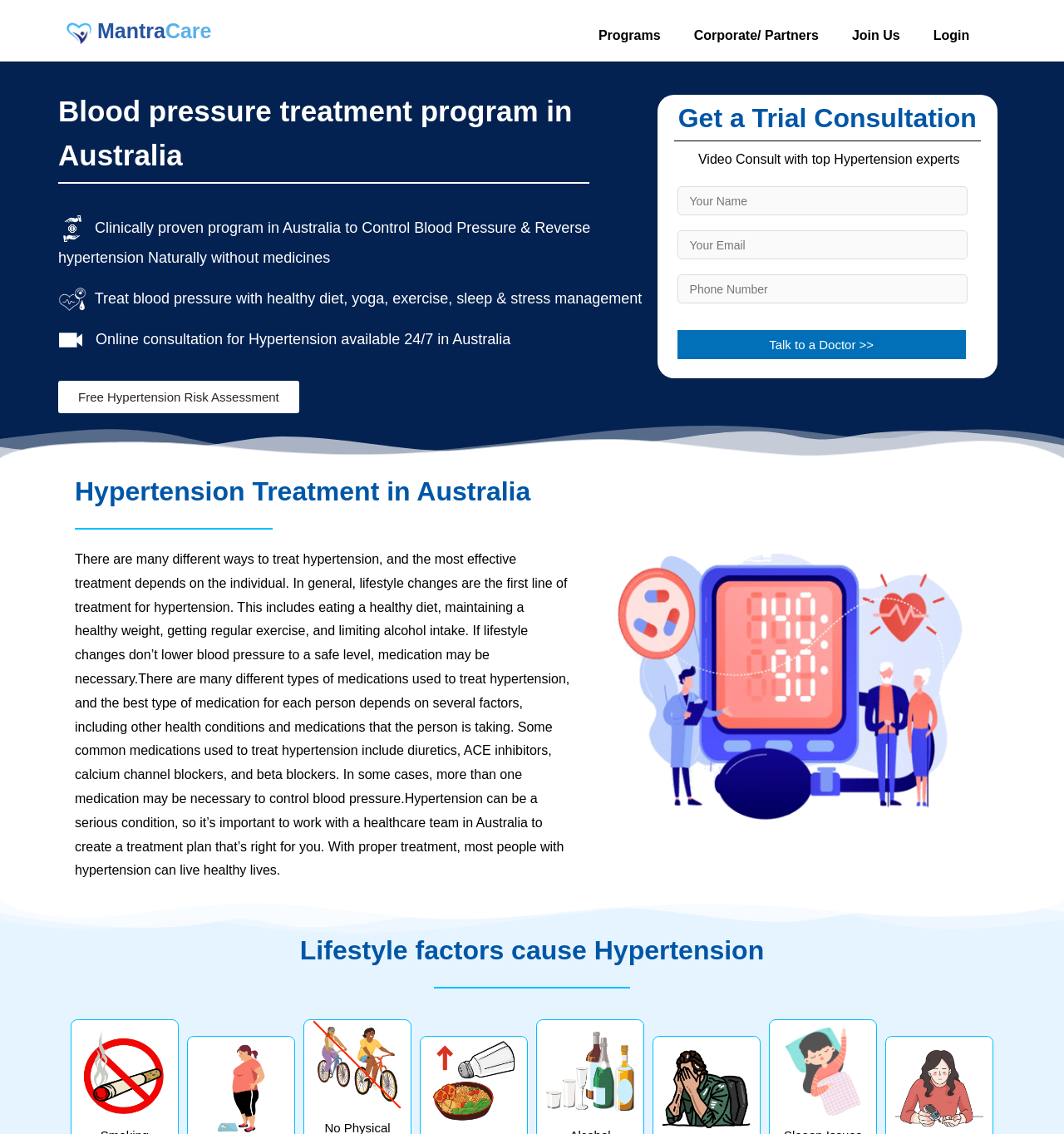Determine the bounding box coordinates of the region I should click to achieve the following instruction: "Click on the 'MantraCoach MantraCare' link". Ensure the bounding box coordinates are four float numbers between 0 and 1, i.e., [left, top, right, bottom].

[0.062, 0.014, 0.199, 0.038]